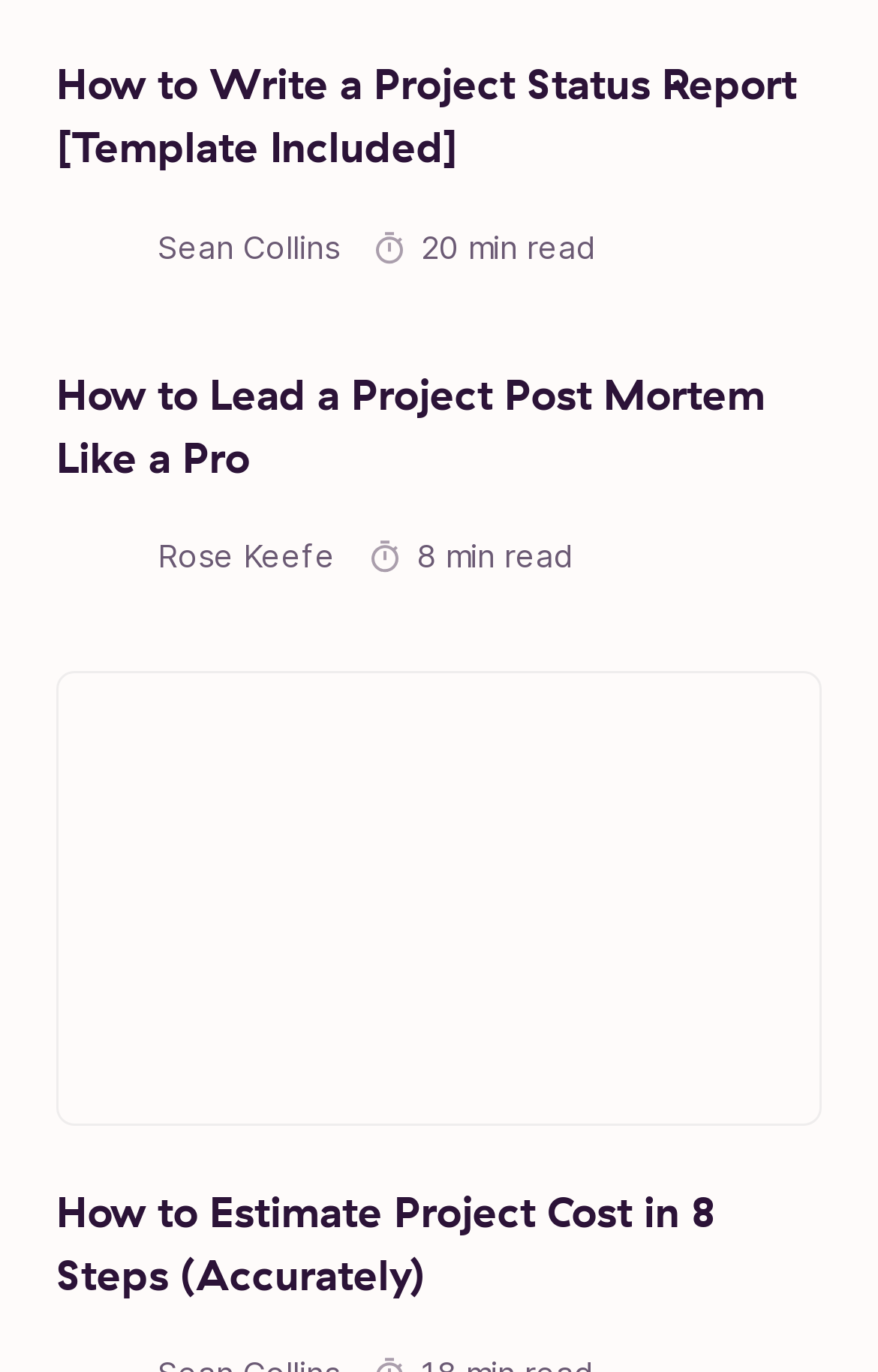What is the estimated reading time of the second article?
From the screenshot, supply a one-word or short-phrase answer.

8 min